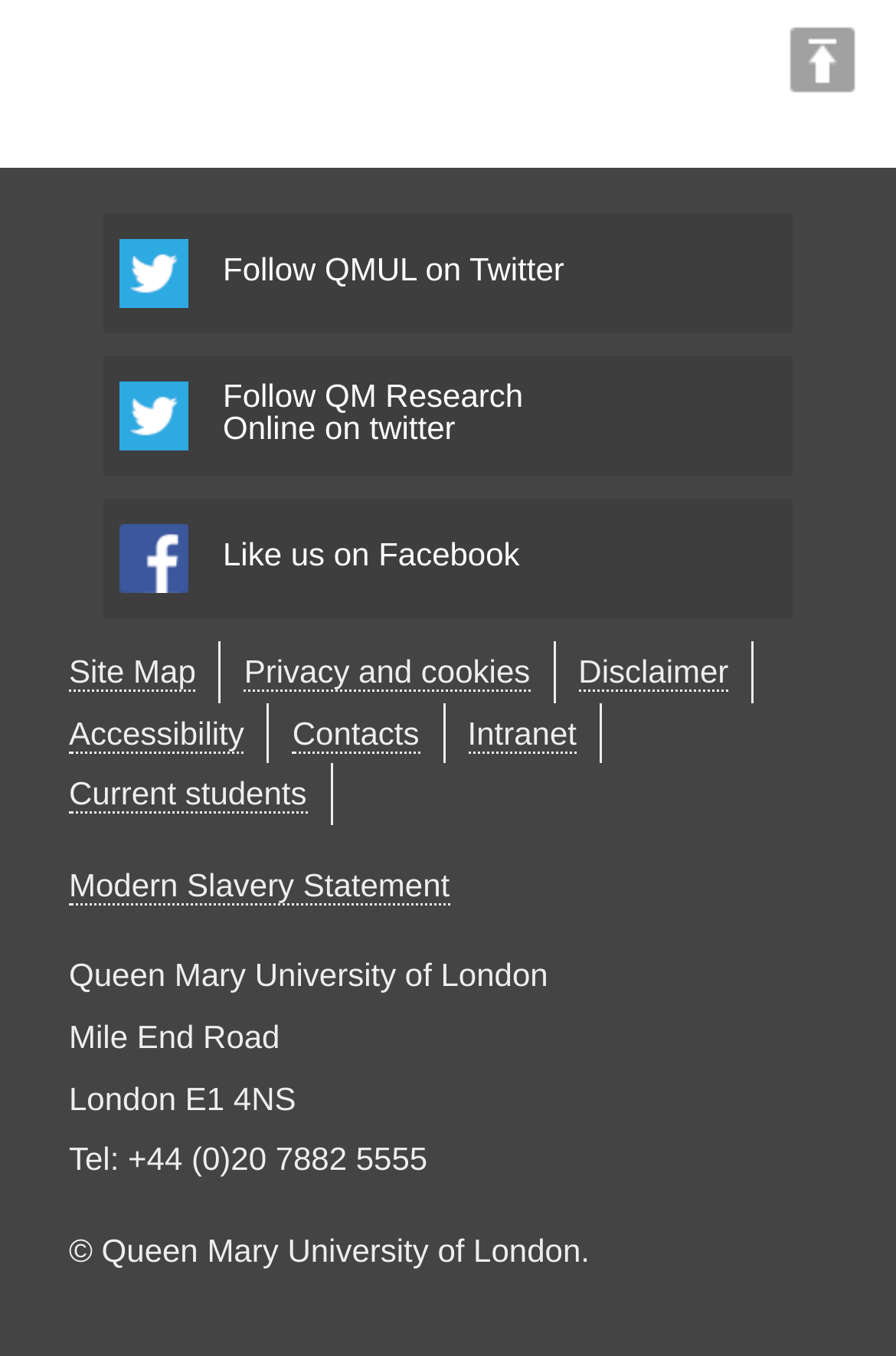Can you look at the image and give a comprehensive answer to the question:
How many links are available in the footer section?

I counted the number of links available in the footer section, which are Site Map, Privacy and cookies, Disclaimer, Accessibility, Contacts, Intranet, and Current students.